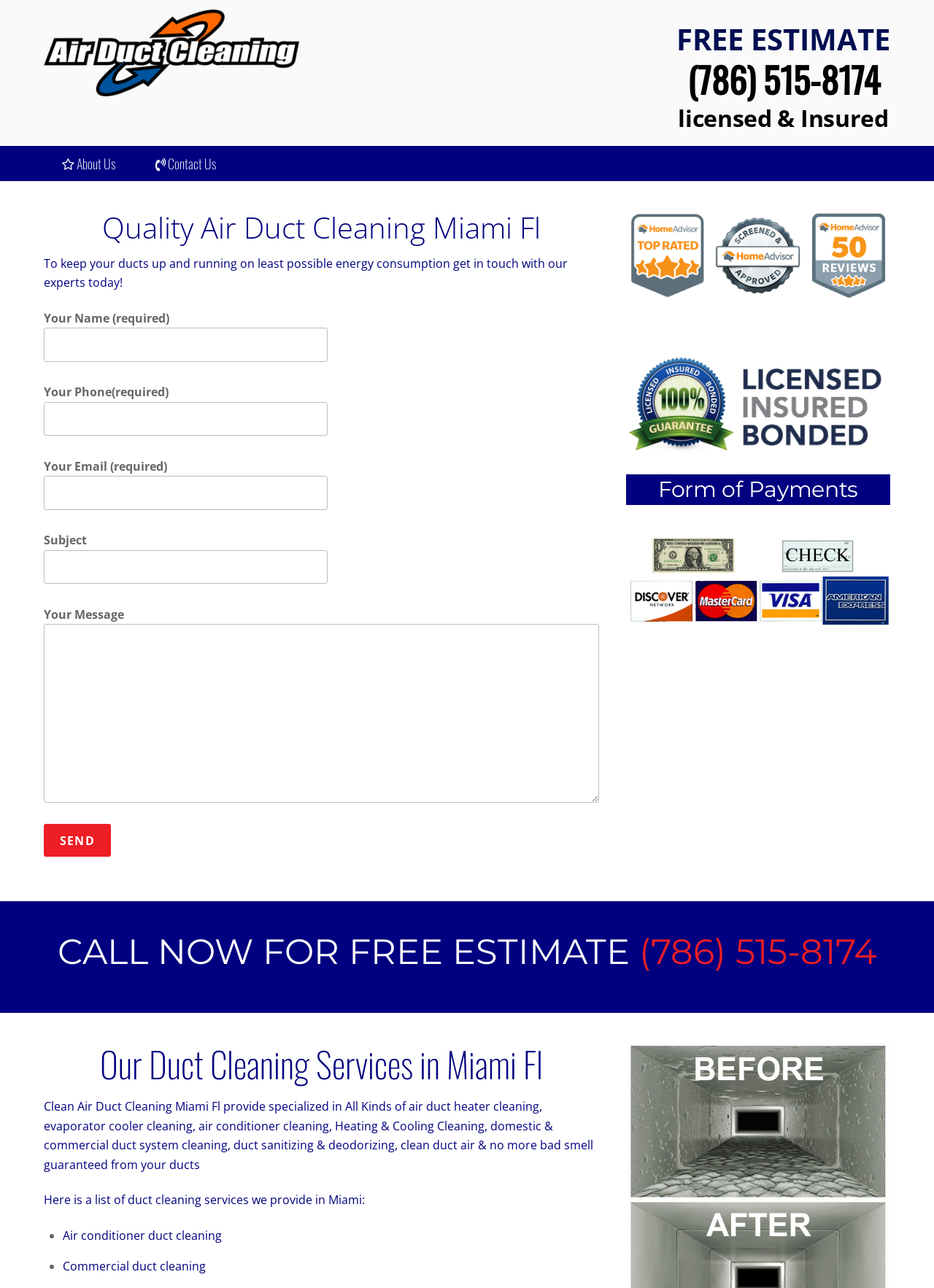Could you determine the bounding box coordinates of the clickable element to complete the instruction: "Call the phone number for a free estimate"? Provide the coordinates as four float numbers between 0 and 1, i.e., [left, top, right, bottom].

[0.684, 0.722, 0.939, 0.755]